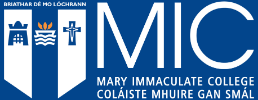Based on the image, provide a detailed response to the question:
What is the acronym displayed prominently on the logo?

According to the caption, the acronym 'MIC' is prominently displayed on the logo, along with the full name of the college and its Irish translation.